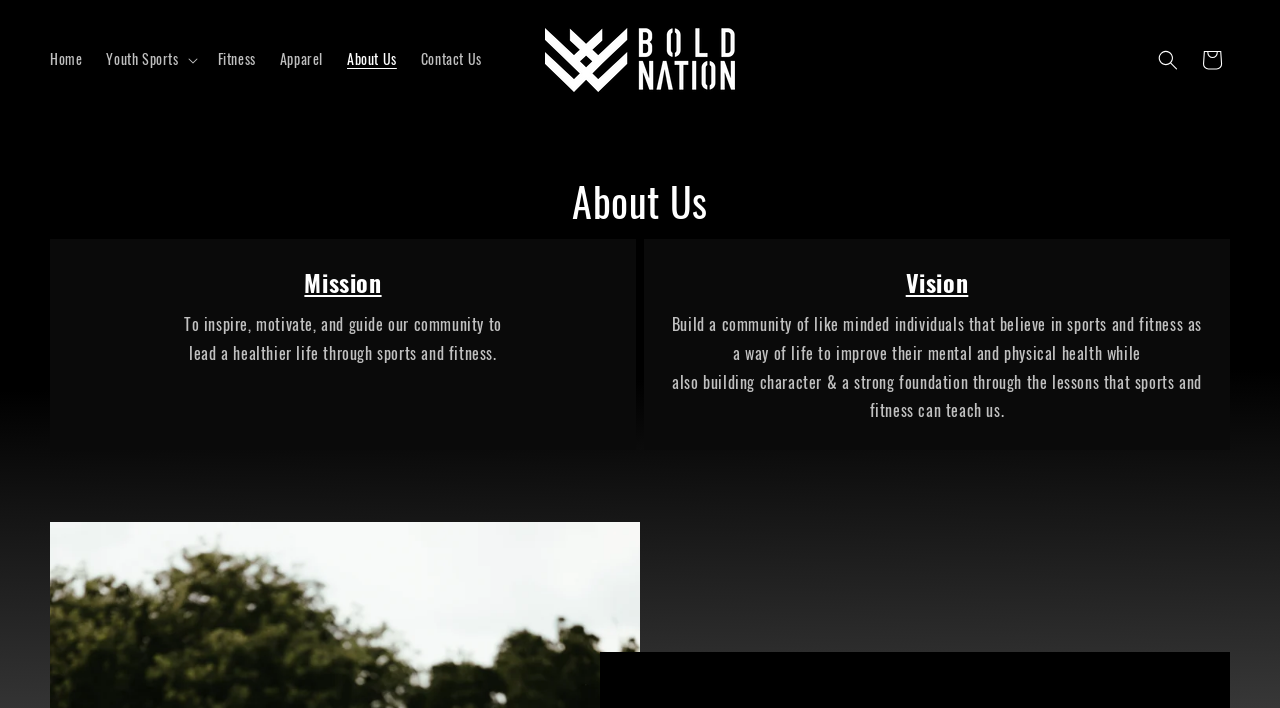With reference to the screenshot, provide a detailed response to the question below:
What are the main categories on the website?

The main categories on the website can be found in the top navigation bar, where there are links to 'Home', 'Fitness', 'Apparel', 'About Us', and 'Contact Us'. These links are arranged horizontally and are easily accessible.